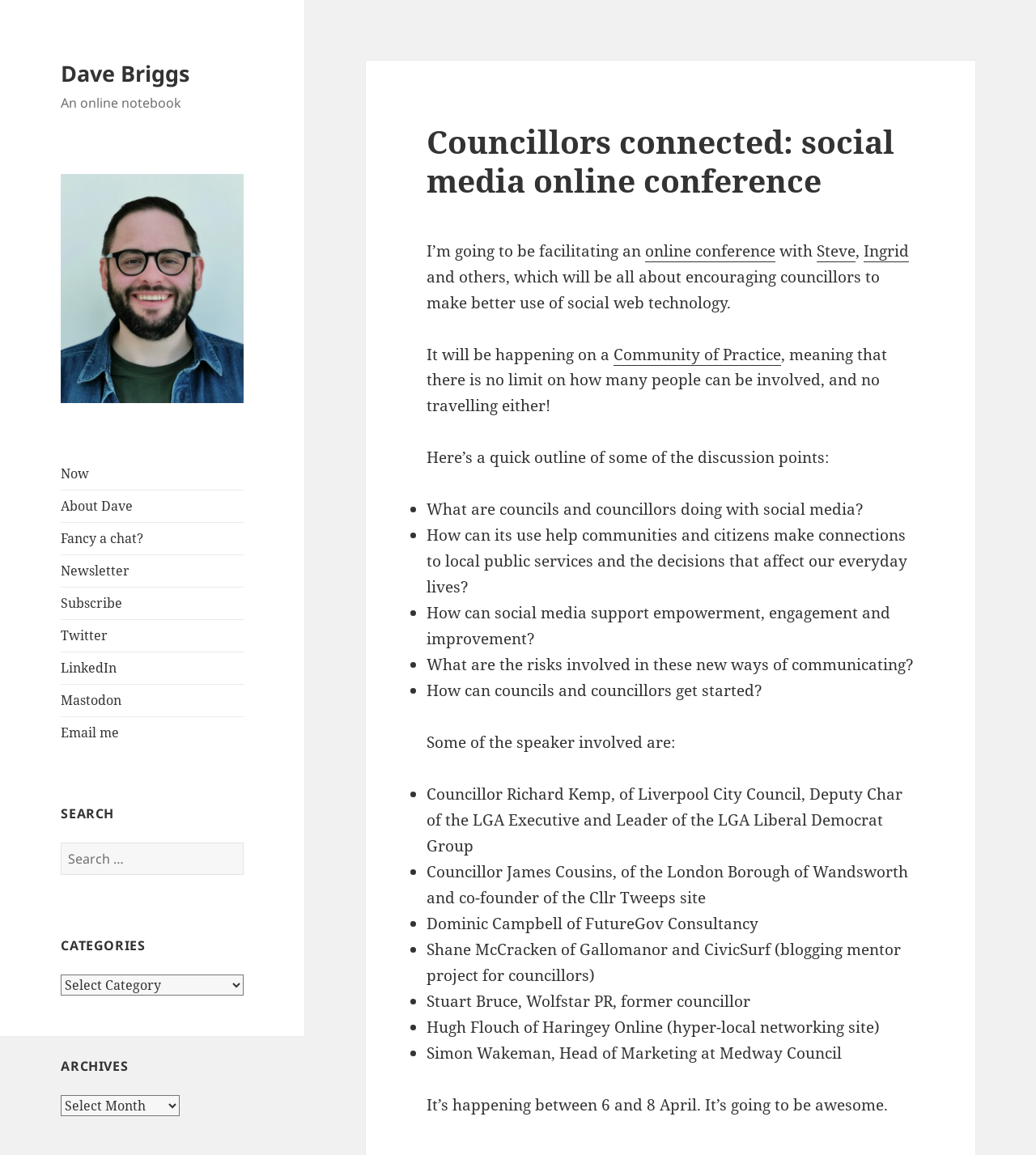Create an elaborate caption for the webpage.

This webpage is about an online conference called "Councillors connected: social media online conference" facilitated by Dave Briggs. At the top, there is a link to Dave Briggs' profile and a brief description of the website as "An online notebook". Below this, there is a navigation menu with links to various sections, including "Now", "About Dave", "Fancy a chat?", "Newsletter", "Subscribe", and social media profiles.

On the left side, there is a search bar with a button to search for specific content. Below this, there are three sections: "CATEGORIES", "ARCHIVES", and a combobox for each section.

The main content of the webpage is about the online conference, which aims to encourage councillors to make better use of social web technology. The conference will be held on a Community of Practice platform, allowing unlimited participation without the need for travel. The webpage outlines the discussion points, including what councils and councillors are doing with social media, how it can help communities and citizens, and the risks involved.

There is also a list of speakers involved in the conference, including Councillor Richard Kemp, Councillor James Cousins, Dominic Campbell, Shane McCracken, Stuart Bruce, Hugh Flouch, and Simon Wakeman. The conference is scheduled to take place between 6 and 8 April, and the webpage concludes by expressing excitement about the event.